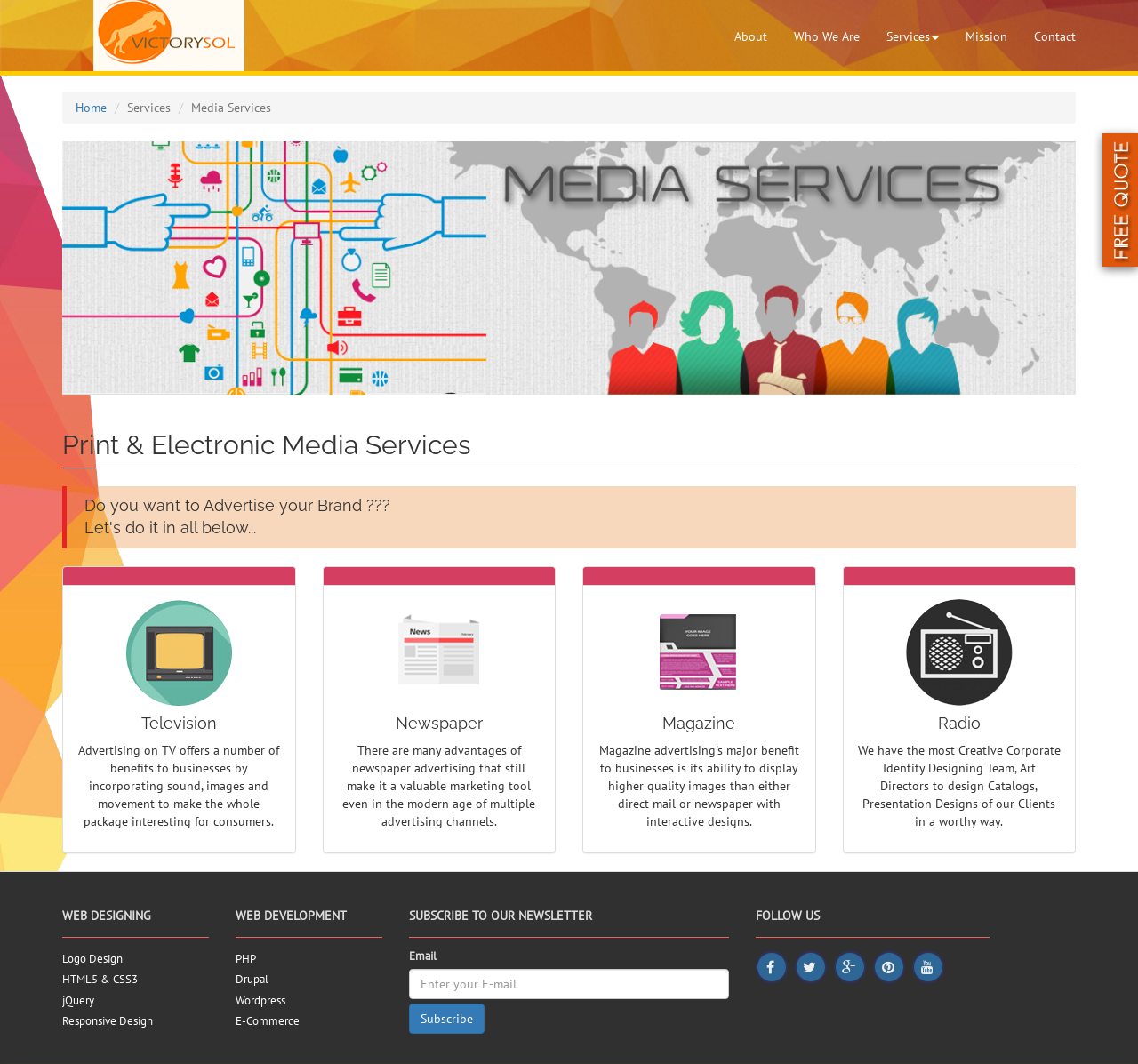Please determine the bounding box coordinates for the element that should be clicked to follow these instructions: "Click the 'About' link".

[0.634, 0.019, 0.686, 0.049]